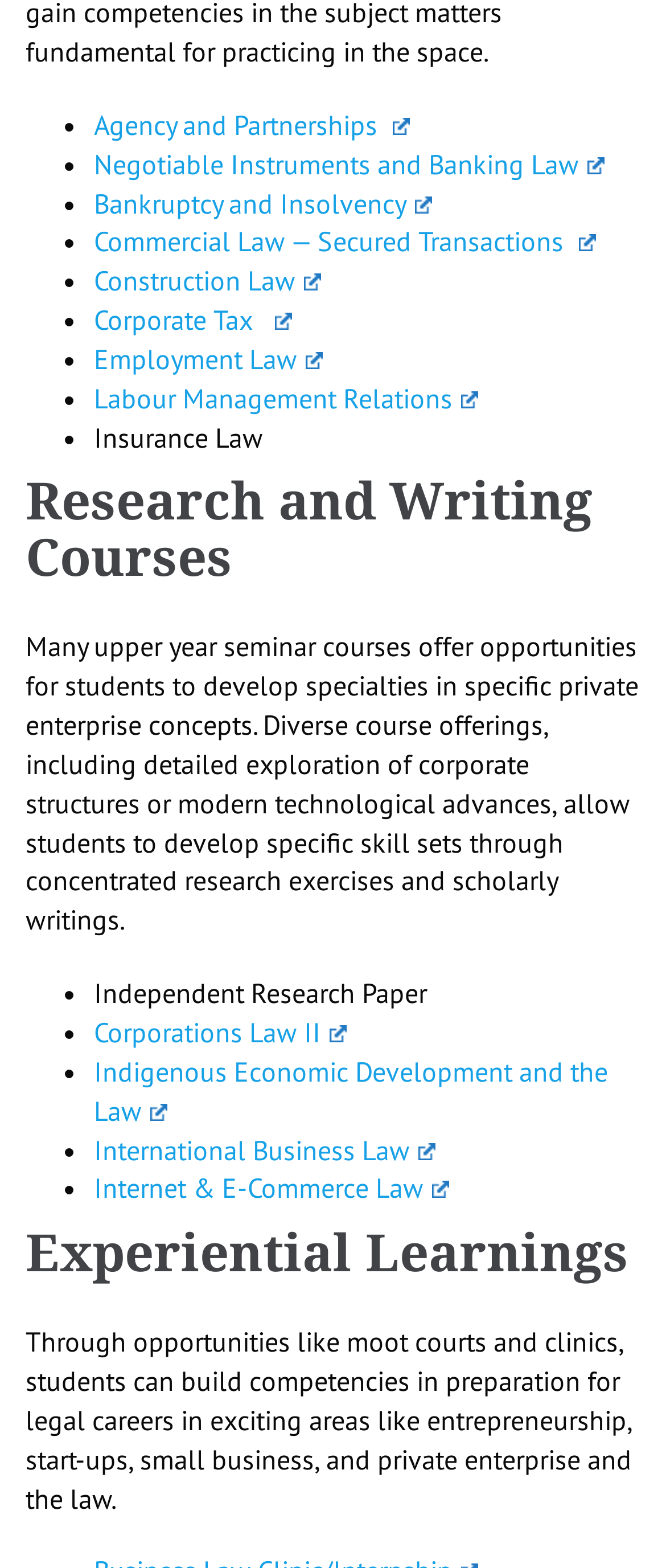Determine the bounding box coordinates of the clickable region to follow the instruction: "Learn about International Business Law".

[0.141, 0.722, 0.653, 0.744]